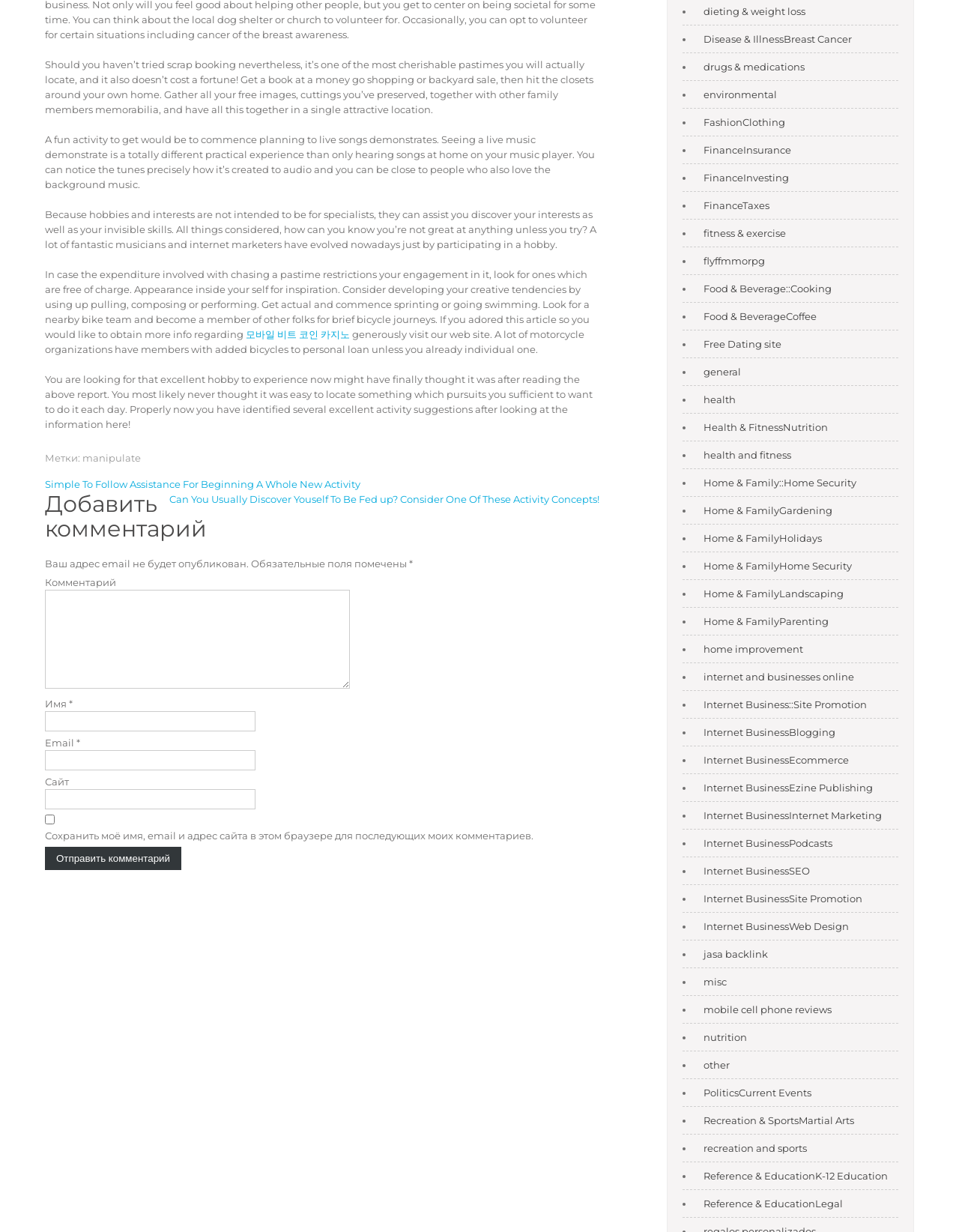Please determine the bounding box coordinates of the area that needs to be clicked to complete this task: 'Click the link to follow simple to follow assistance for beginning a whole new activity'. The coordinates must be four float numbers between 0 and 1, formatted as [left, top, right, bottom].

[0.047, 0.388, 0.376, 0.398]